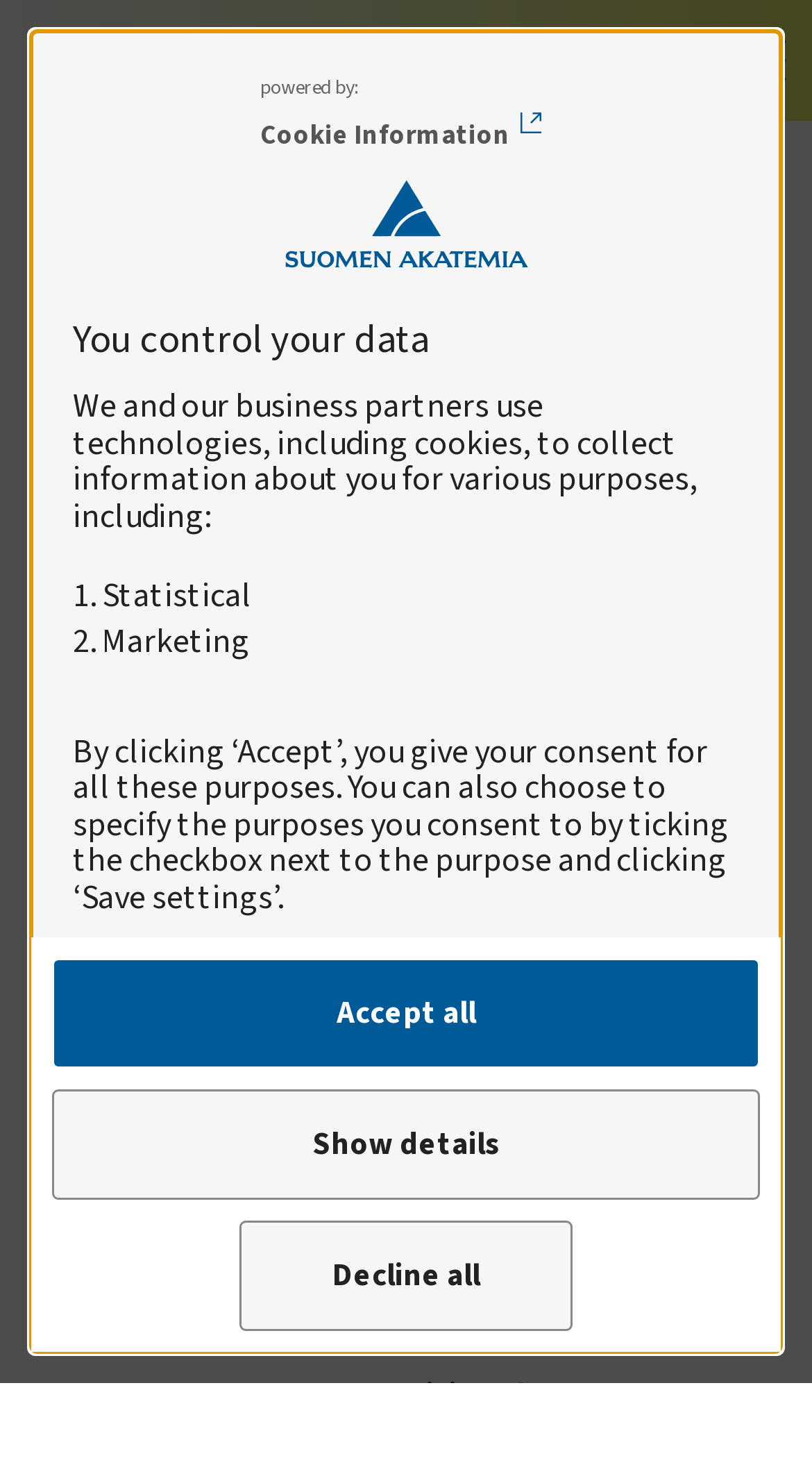Identify the bounding box coordinates of the section that should be clicked to achieve the task described: "Open the mobile menu".

[0.9, 0.021, 0.974, 0.063]